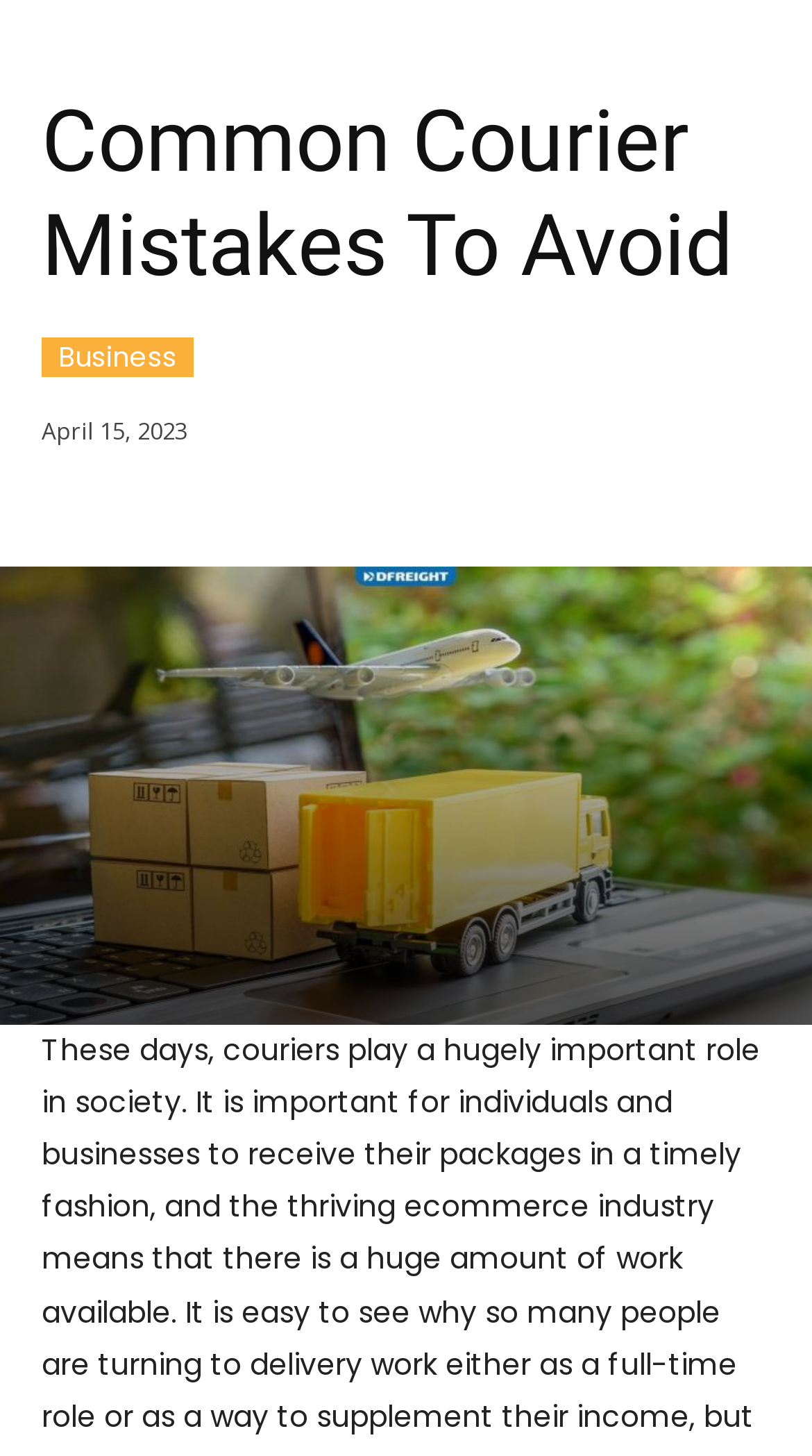Given the description: "Business", determine the bounding box coordinates of the UI element. The coordinates should be formatted as four float numbers between 0 and 1, [left, top, right, bottom].

[0.051, 0.232, 0.238, 0.259]